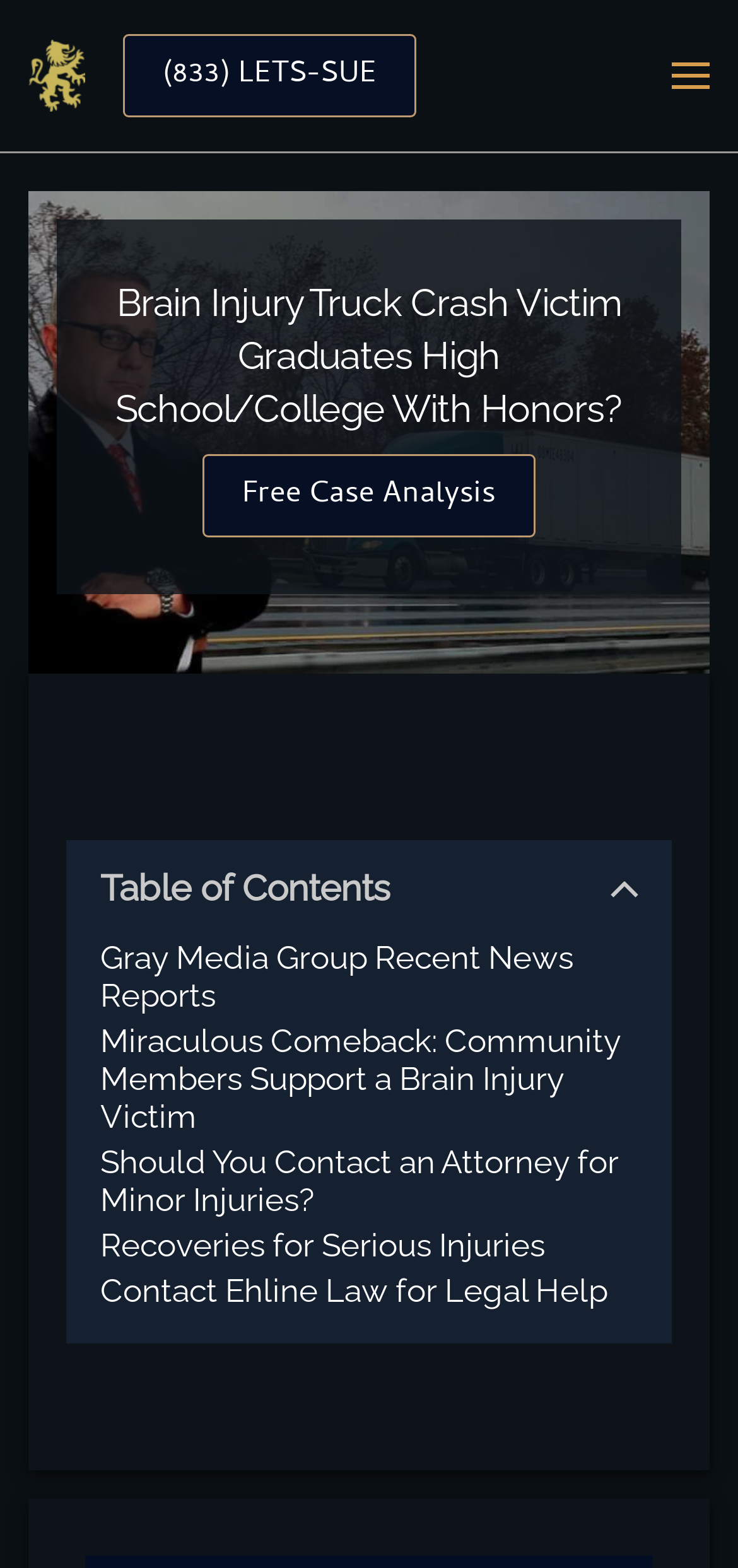Specify the bounding box coordinates of the area to click in order to execute this command: 'Open the menu'. The coordinates should consist of four float numbers ranging from 0 to 1, and should be formatted as [left, top, right, bottom].

[0.91, 0.0, 0.962, 0.097]